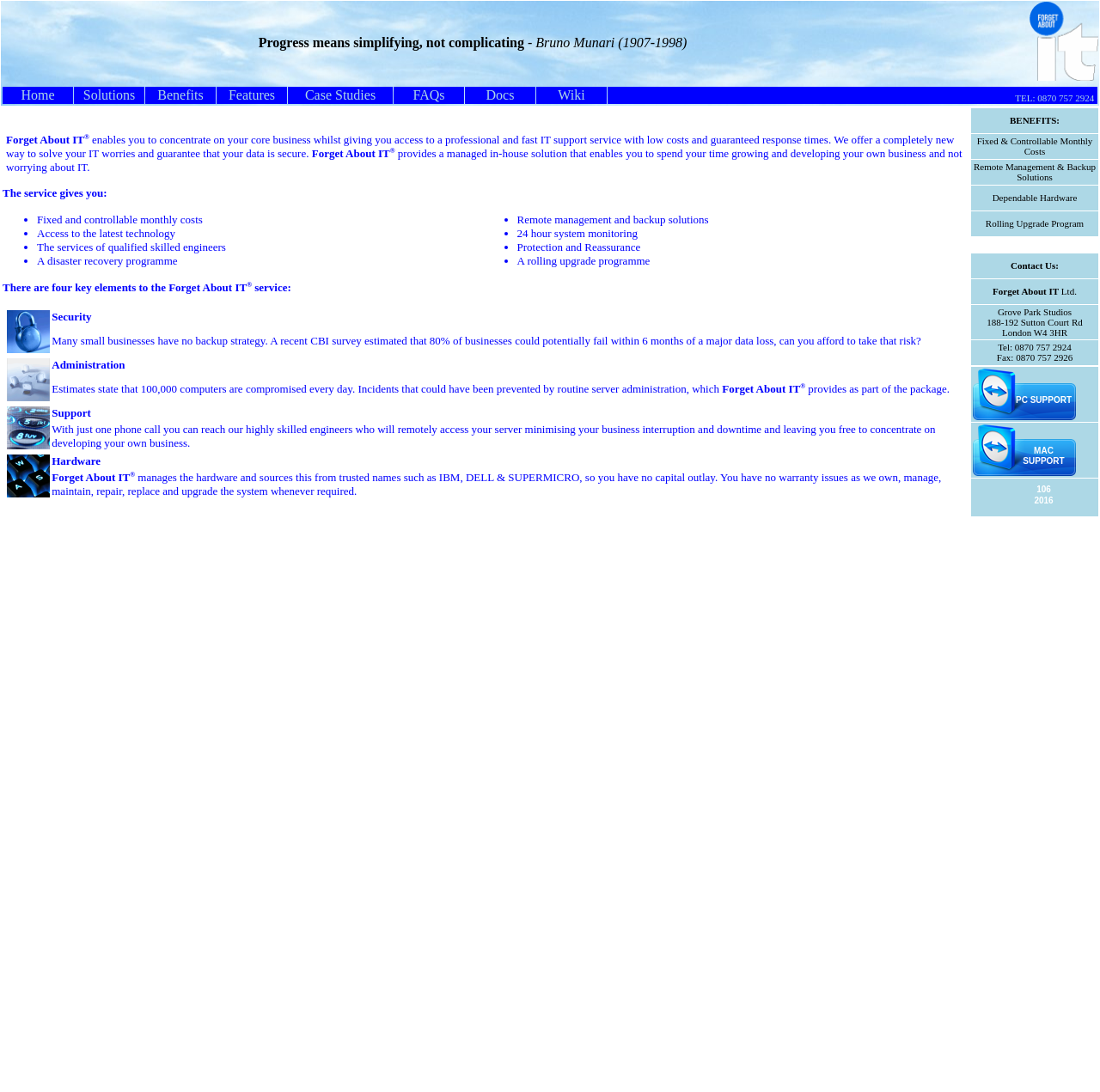Offer an extensive depiction of the webpage and its key elements.

The webpage is about "Forget About IT" rented server solutions. At the top, there is a logo and a quote from Bruno Munari. Below the logo, there is a navigation menu with 9 items: Home, Solutions, Benefits, Features, Case Studies, FAQs, Docs, Wiki, and a phone number.

The main content of the webpage is a detailed description of the "Forget About IT" service. It explains that the service allows businesses to focus on their core activities while providing professional and fast IT support with low costs and guaranteed response times. The service offers a managed in-house solution, which includes fixed and controllable monthly costs, access to the latest technology, services of qualified skilled engineers, a disaster recovery program, remote management and backup solutions, 24-hour system monitoring, protection and reassurance, and a rolling upgrade program.

The service is divided into four key elements: Security, Administration, Technical Support, and Hardware. The Security element emphasizes the importance of backup strategies, citing a CBI survey that estimated 80% of businesses could fail within 6 months of a major data loss. The Administration element highlights the importance of routine server administration, which Forget About IT provides as part of the package. The Technical Support element explains that with just one phone call, businesses can reach highly skilled engineers who will remotely access their server, minimizing business interruption and downtime. The Hardware element explains that Forget About IT manages the hardware, sourcing it from trusted names such as IBM, DELL, and SUPERMICRO, so businesses have no capital outlay and no warranty issues.